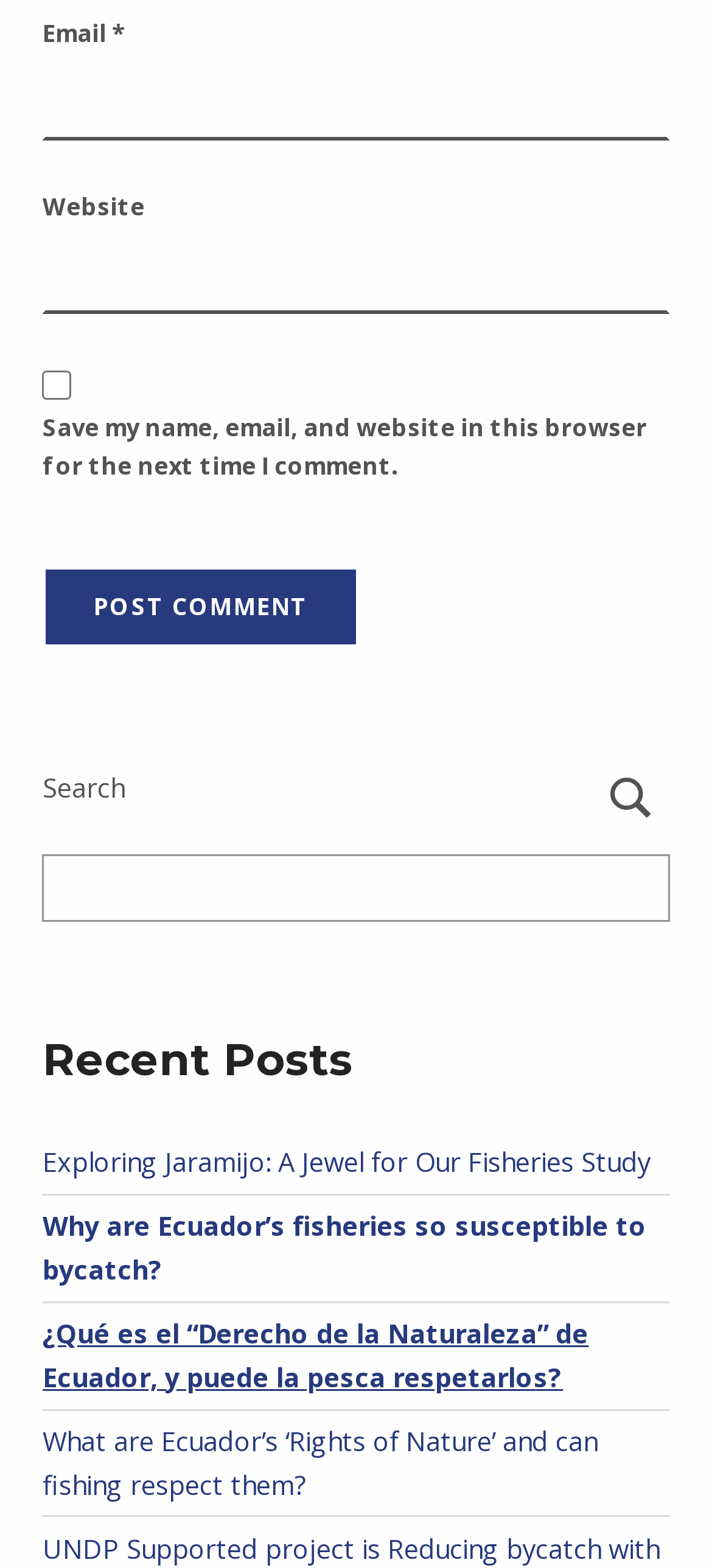How many textboxes are there?
Using the visual information from the image, give a one-word or short-phrase answer.

2